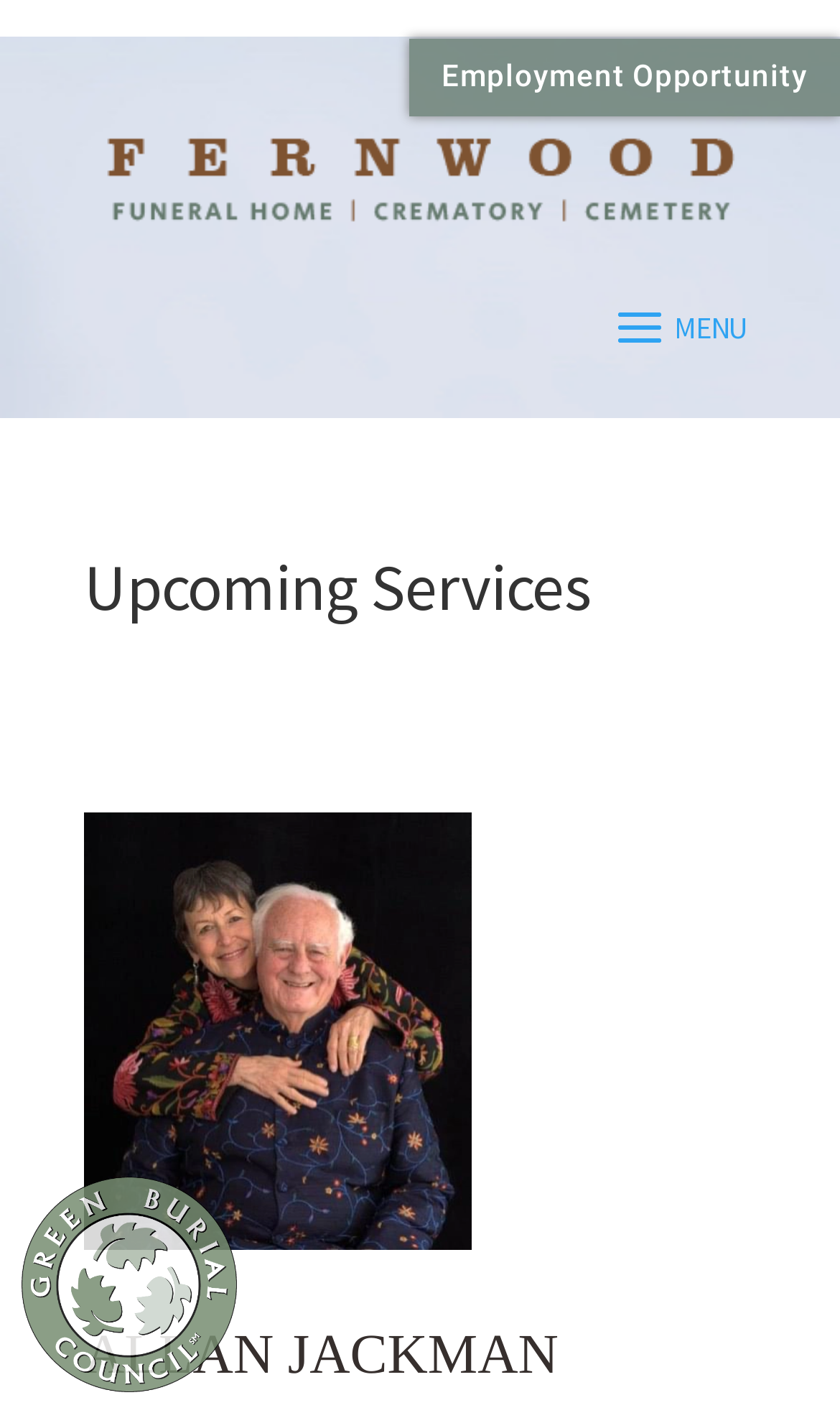Given the element description, predict the bounding box coordinates in the format (top-left x, top-left y, bottom-right x, bottom-right y), using floating point numbers between 0 and 1: Employment Opportunity

[0.487, 0.027, 1.0, 0.082]